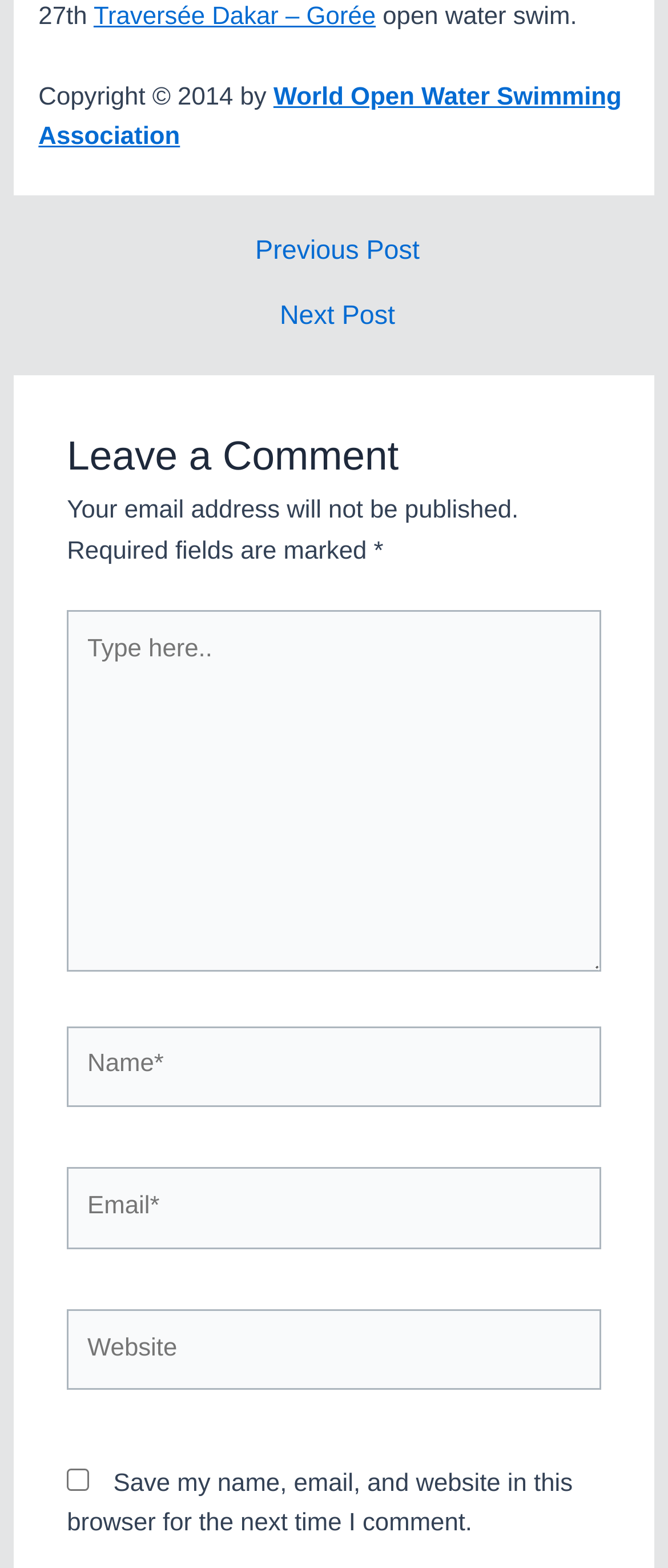Please identify the bounding box coordinates of the region to click in order to complete the given instruction: "Click on the 'Previous Post' link". The coordinates should be four float numbers between 0 and 1, i.e., [left, top, right, bottom].

[0.025, 0.152, 0.985, 0.169]